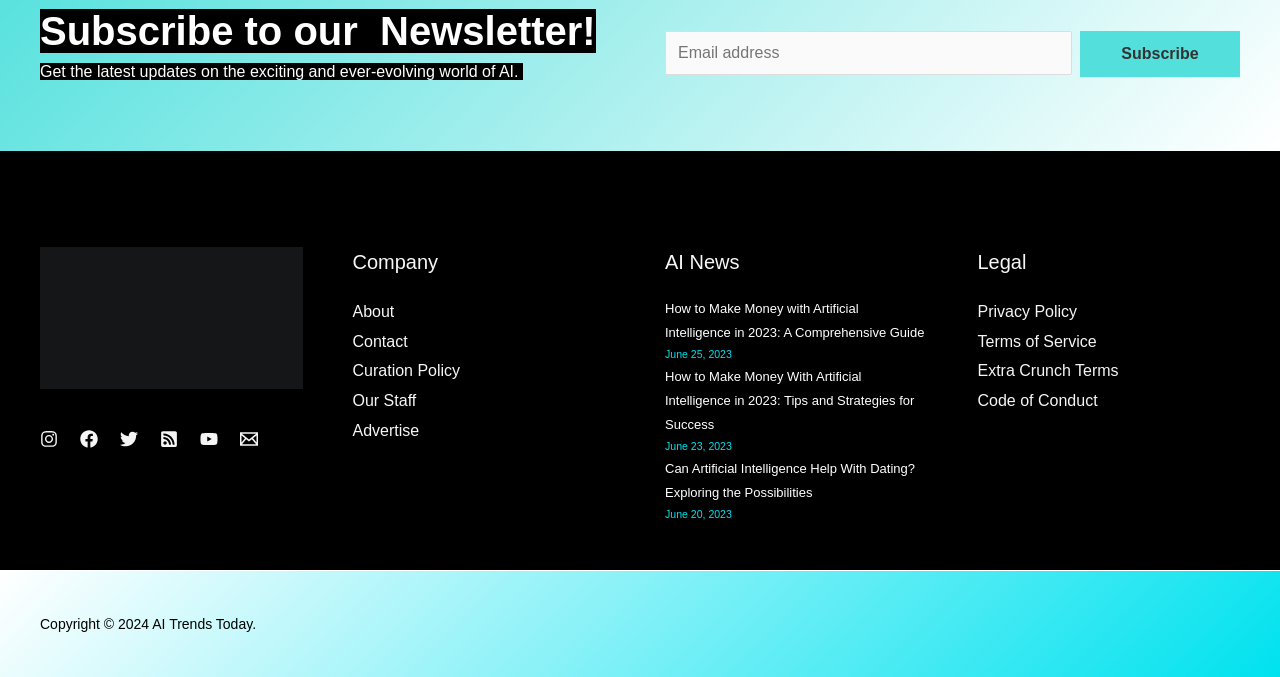Find the bounding box coordinates for the area you need to click to carry out the instruction: "Enter email address". The coordinates should be four float numbers between 0 and 1, indicated as [left, top, right, bottom].

[0.52, 0.046, 0.837, 0.111]